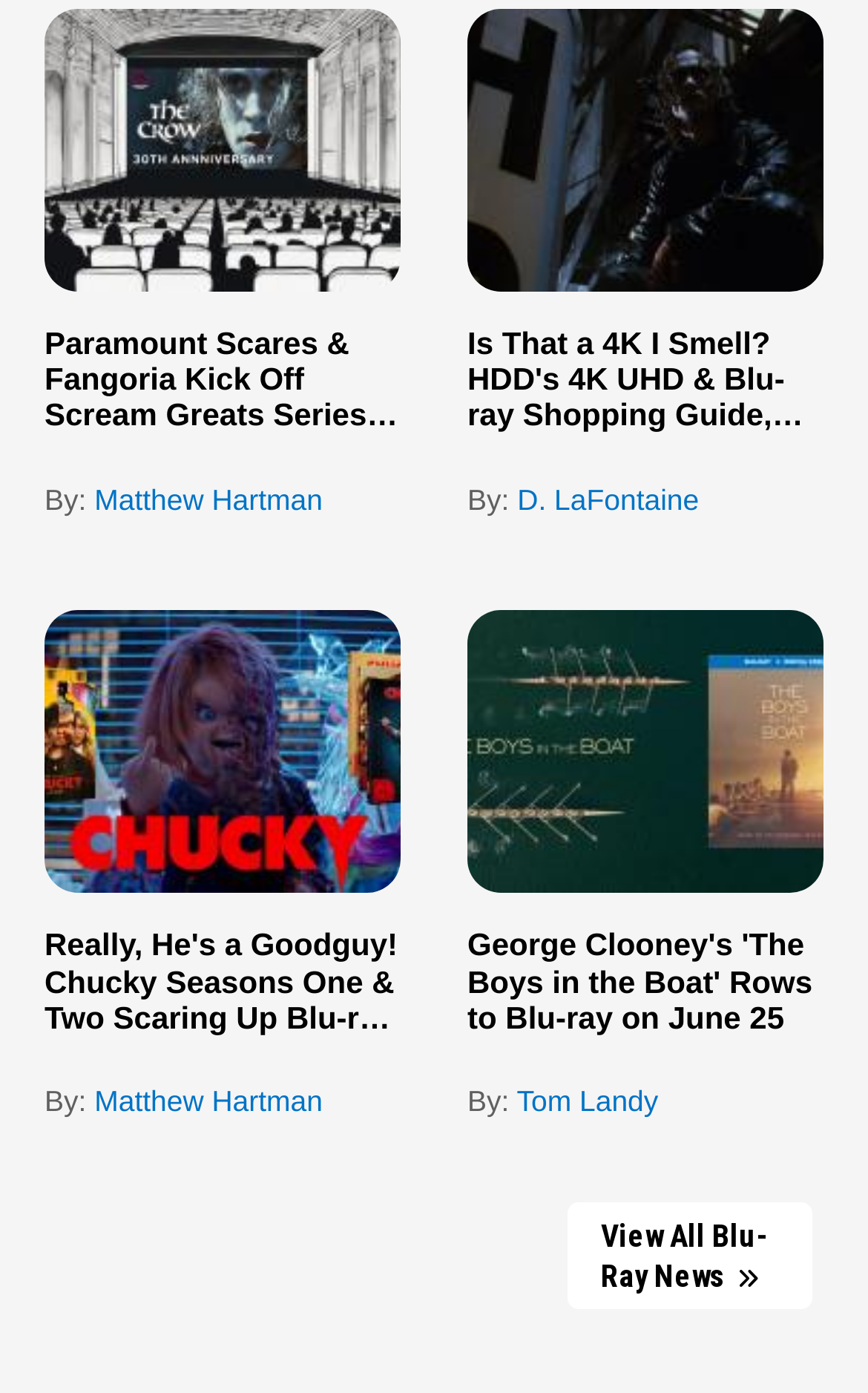How many news articles are on this page?
Please use the visual content to give a single word or phrase answer.

4